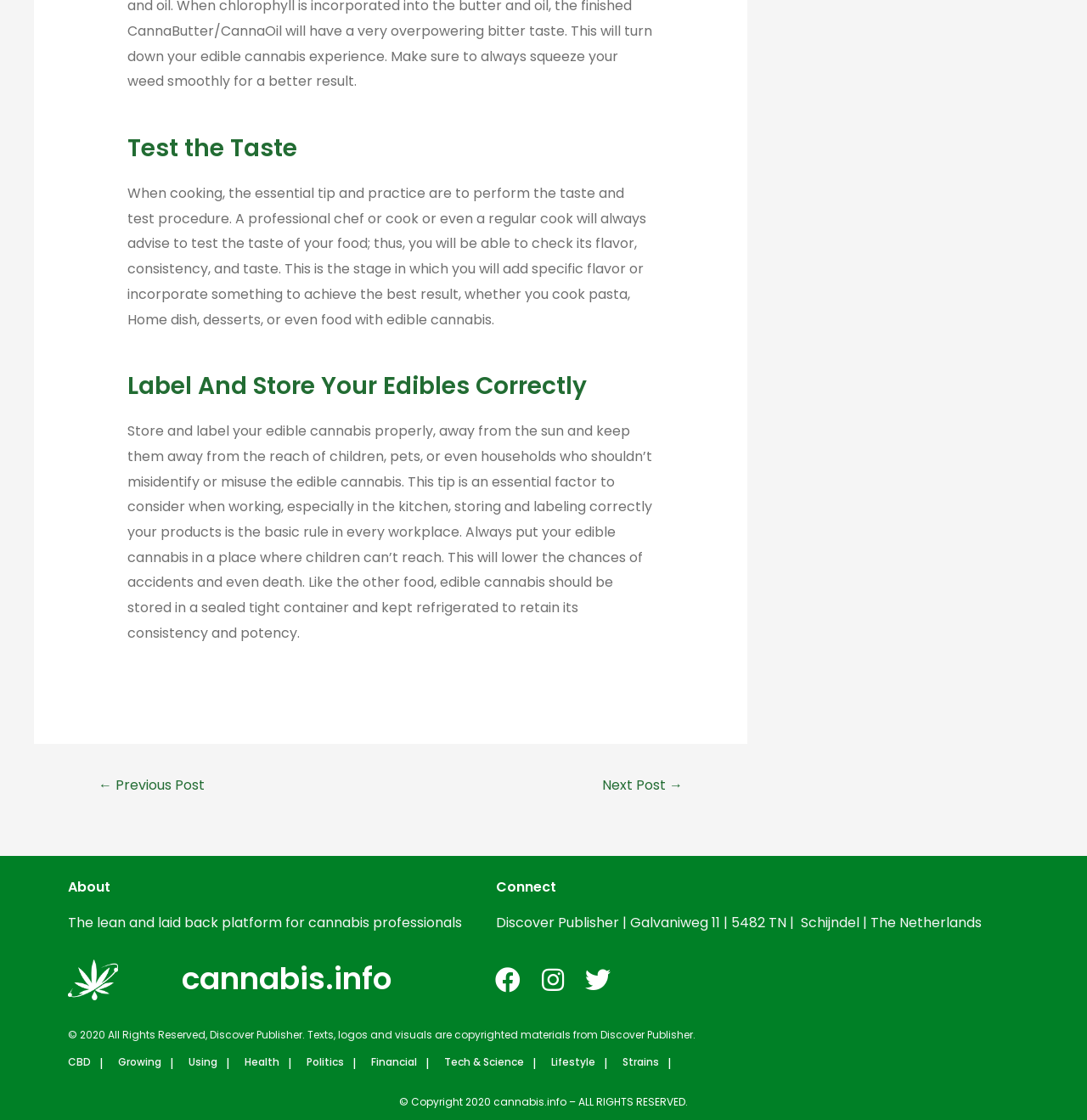Please indicate the bounding box coordinates for the clickable area to complete the following task: "Click on the 'Posts' navigation". The coordinates should be specified as four float numbers between 0 and 1, i.e., [left, top, right, bottom].

[0.031, 0.664, 0.688, 0.718]